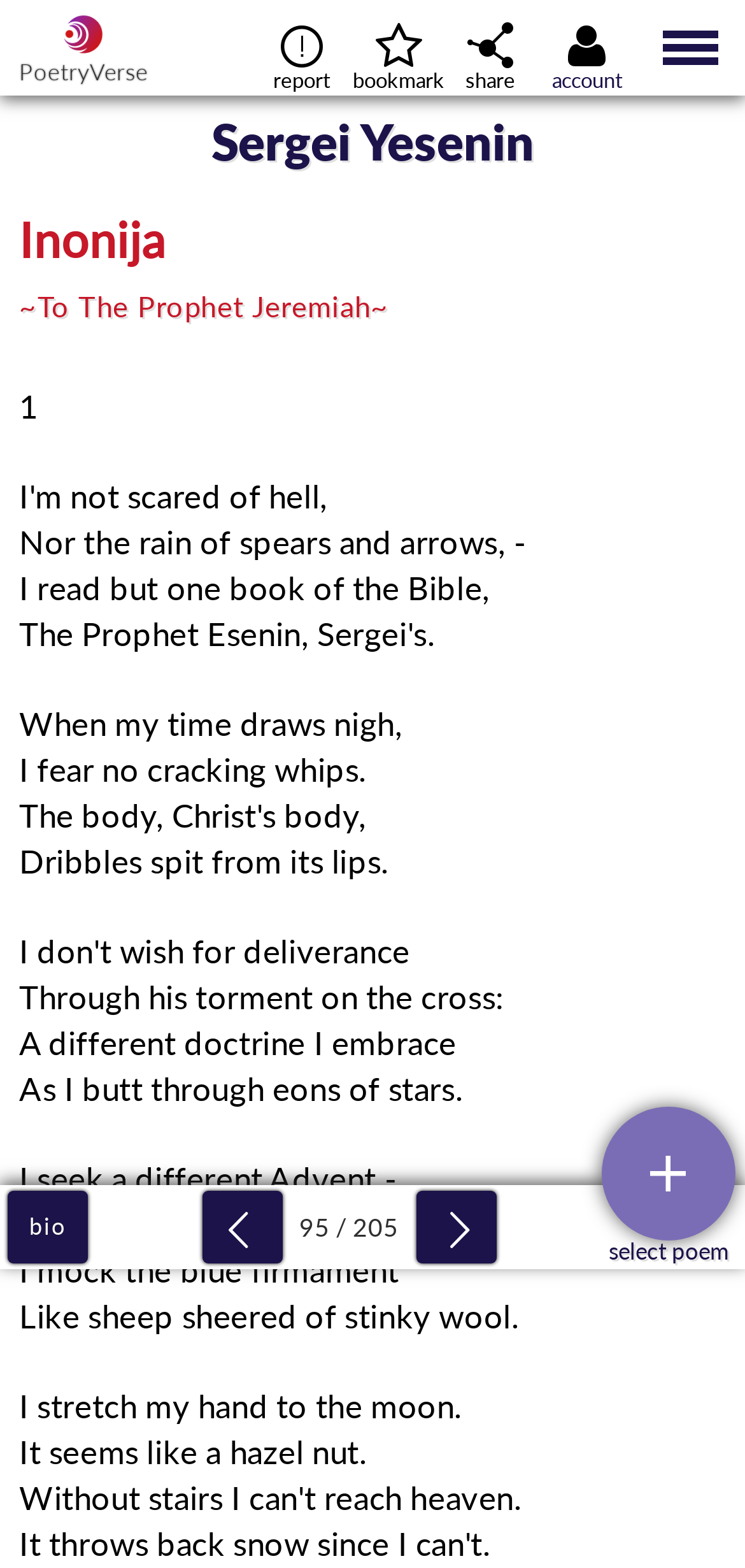Pinpoint the bounding box coordinates of the area that must be clicked to complete this instruction: "bookmark this poem".

[0.472, 0.0, 0.597, 0.061]